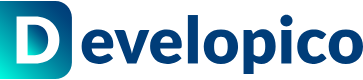Illustrate the image with a detailed and descriptive caption.

The image features the logo of "Developico," a company dedicated to helping businesses and organizations enhance their processes through technology. The logo design incorporates a stylized letter 'D' along with the name "Developico," where the lettering is presented in a modern and clean font, predominantly in a deep blue hue. The overall aesthetic suggests a focus on innovation and professionalism, aligning with the company's mission of guiding clients into the digital age.